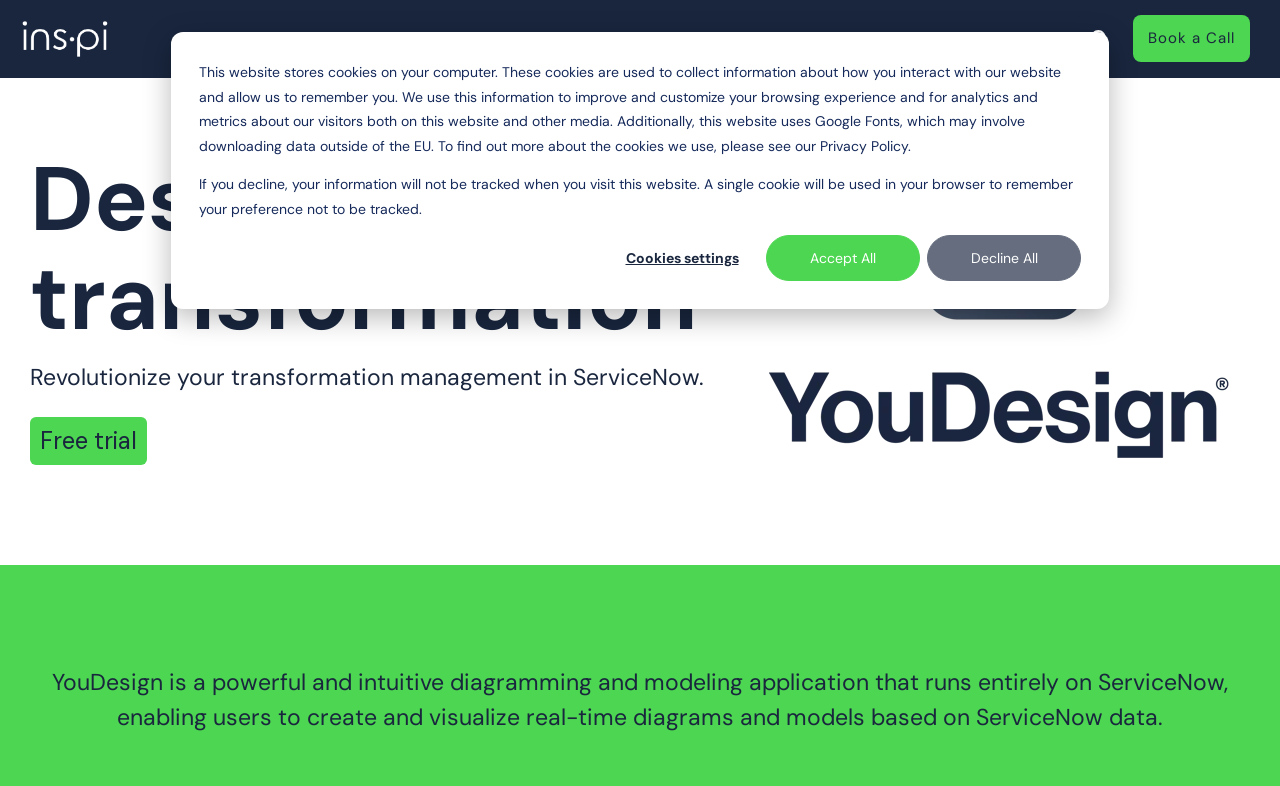Locate the bounding box for the described UI element: "Overview Documentation Release notes". Ensure the coordinates are four float numbers between 0 and 1, formatted as [left, top, right, bottom].

[0.512, 0.141, 0.732, 0.324]